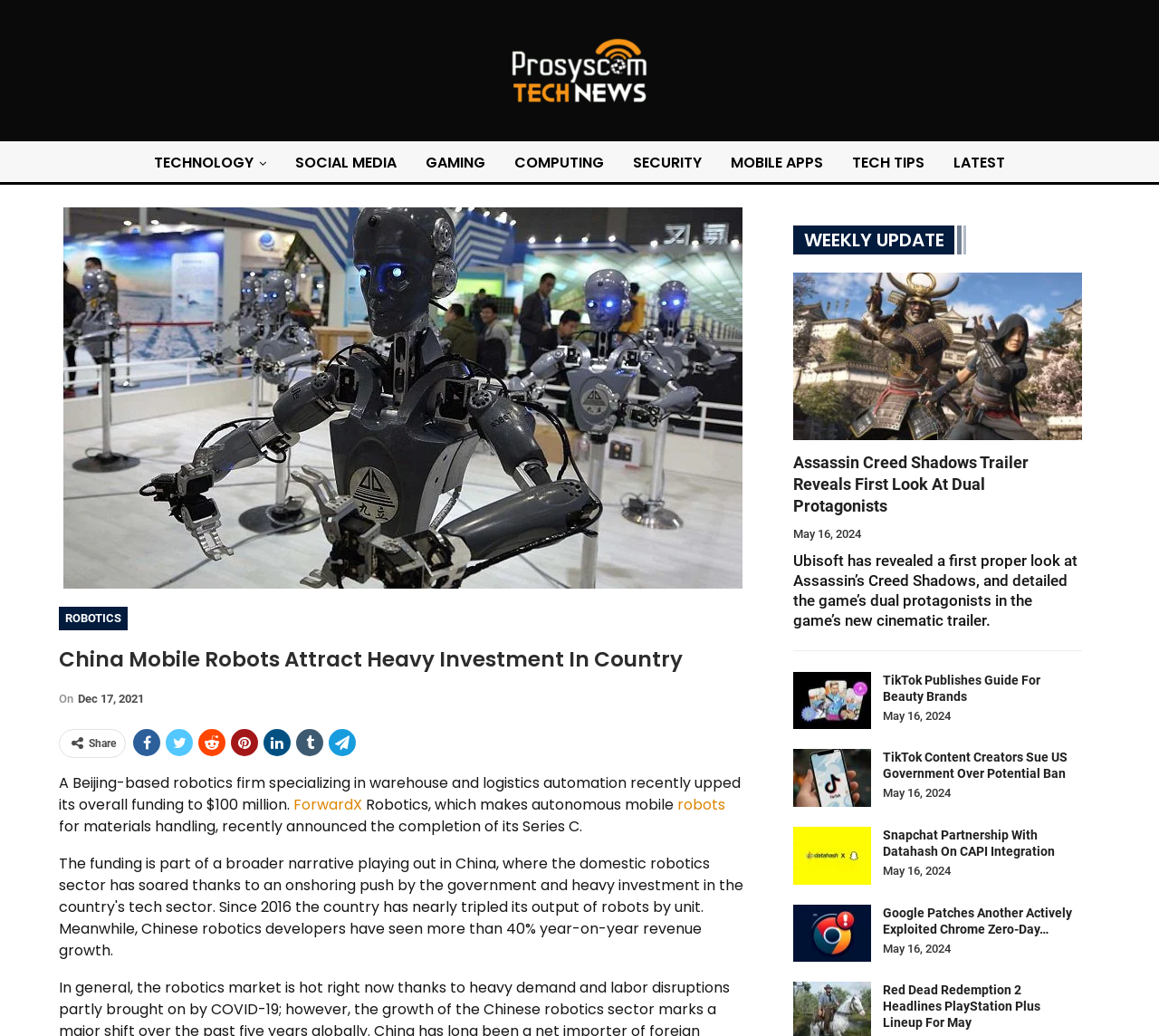Answer with a single word or phrase: 
What is the date of the article with the link 'TikTok Publishes Guide For Beauty Brands'?

May 16, 2024